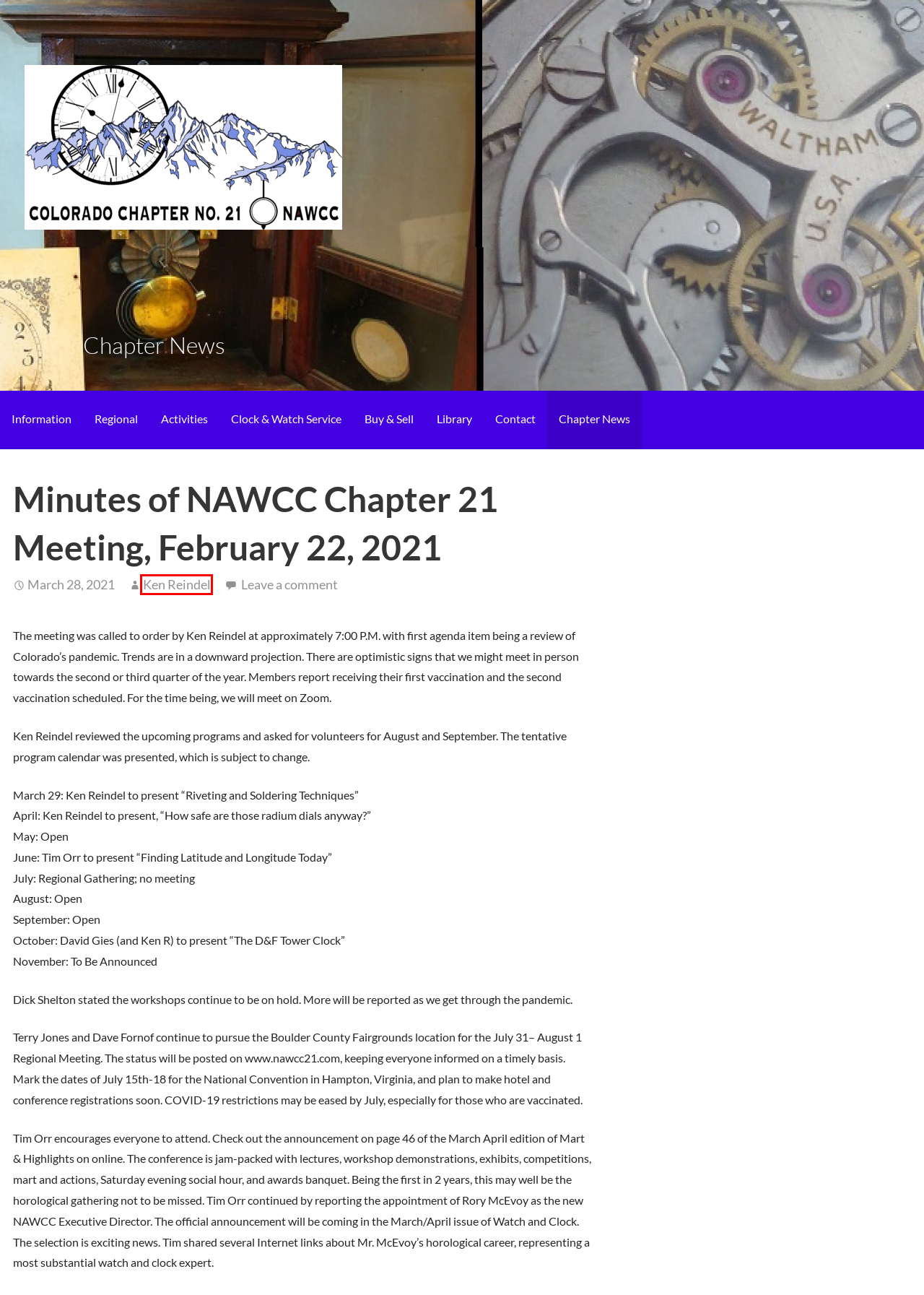You have been given a screenshot of a webpage, where a red bounding box surrounds a UI element. Identify the best matching webpage description for the page that loads after the element in the bounding box is clicked. Options include:
A. Activities – NAWCC Chapter 21
B. Clock & Watch Service – NAWCC Chapter 21
C. Library – NAWCC Chapter 21
D. About Us – NAWCC Chapter 21
E. NAWCC Chapter 21
F. Regional – NAWCC Chapter 21
G. Chapter News – NAWCC Chapter 21
H. Ken Reindel – NAWCC Chapter 21

H